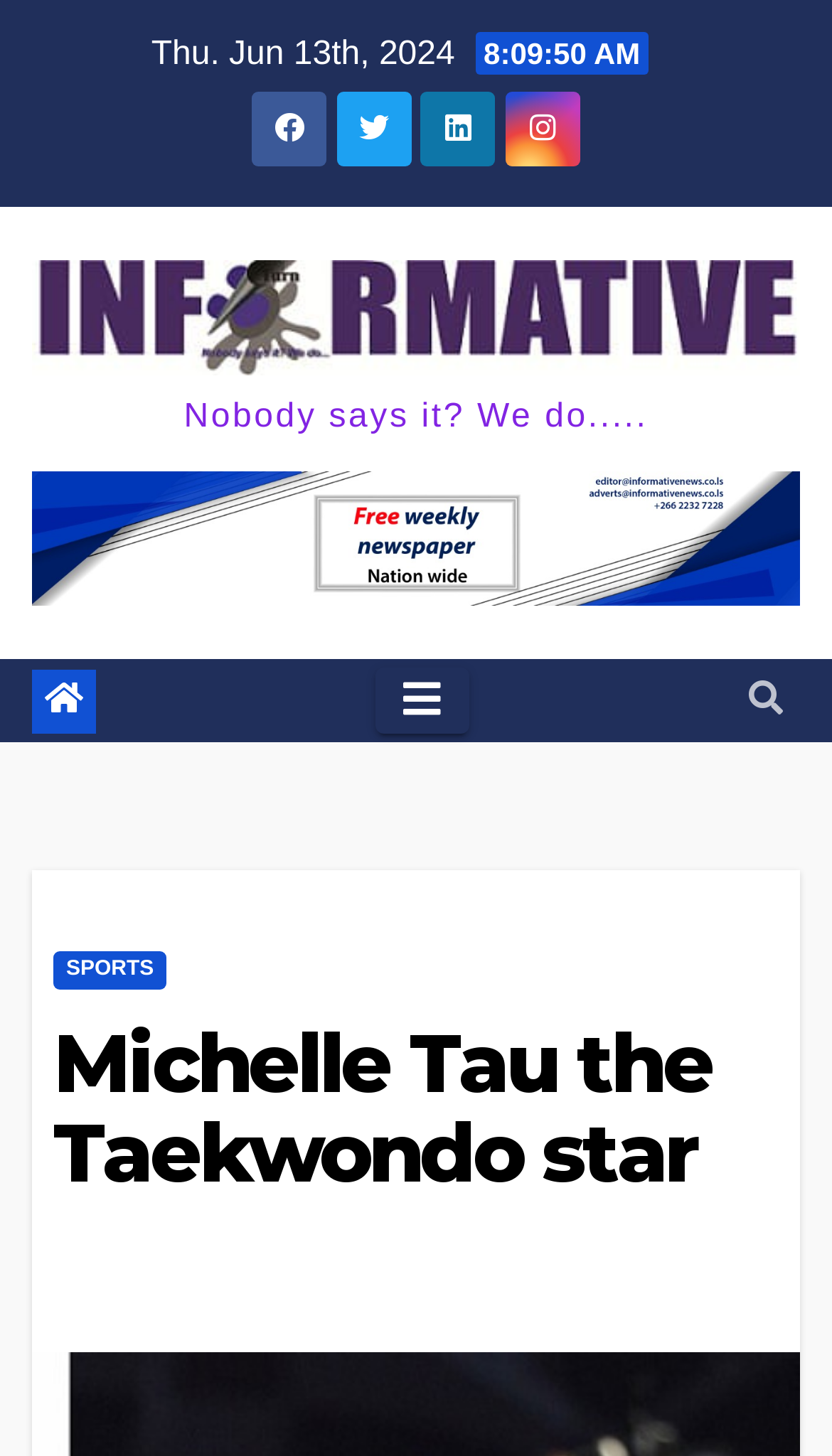Please provide a brief answer to the question using only one word or phrase: 
What is the category of the article?

SPORTS